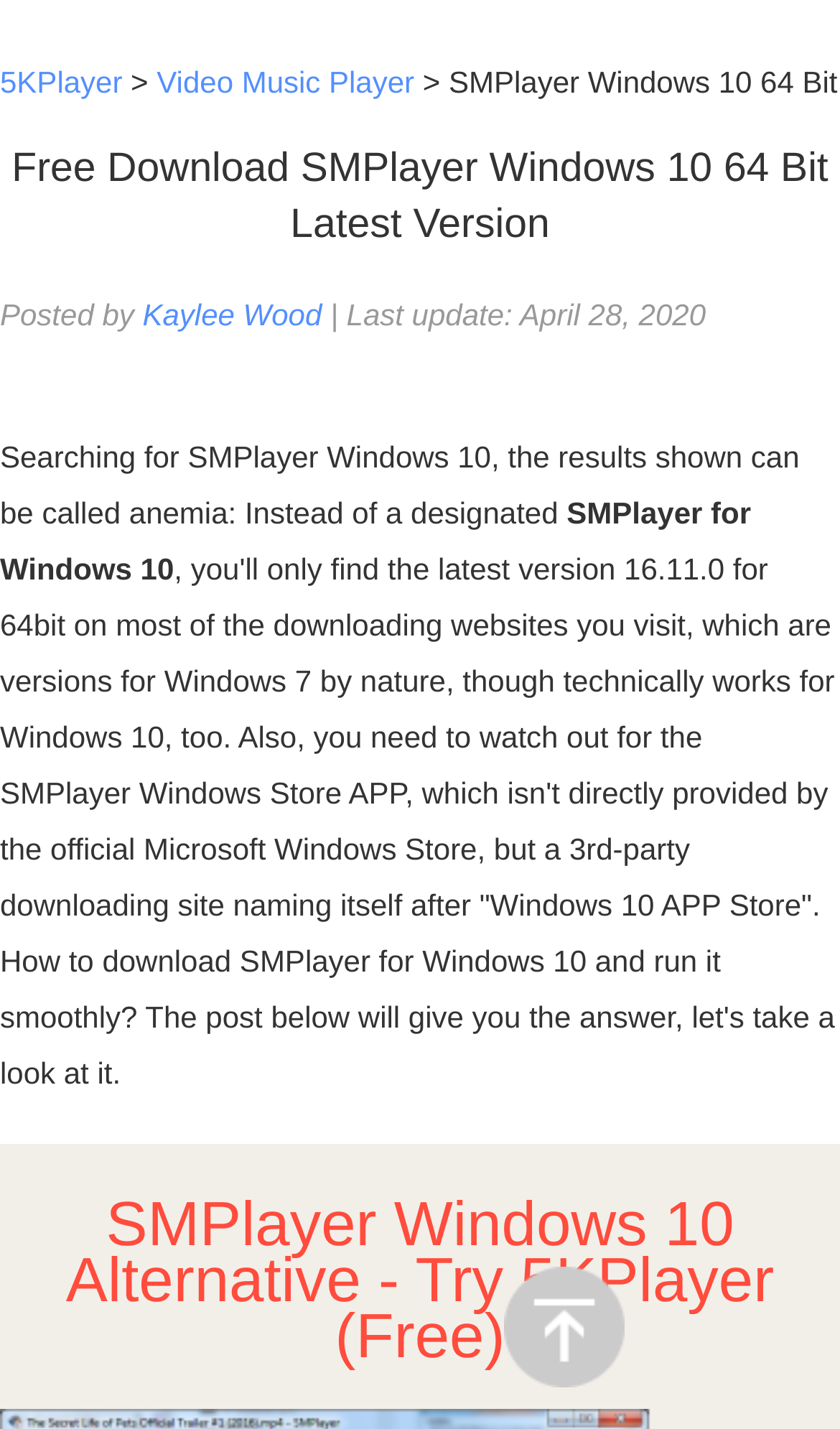Respond with a single word or phrase to the following question:
What is the latest version of SMPlayer for Windows 10?

16.11.0